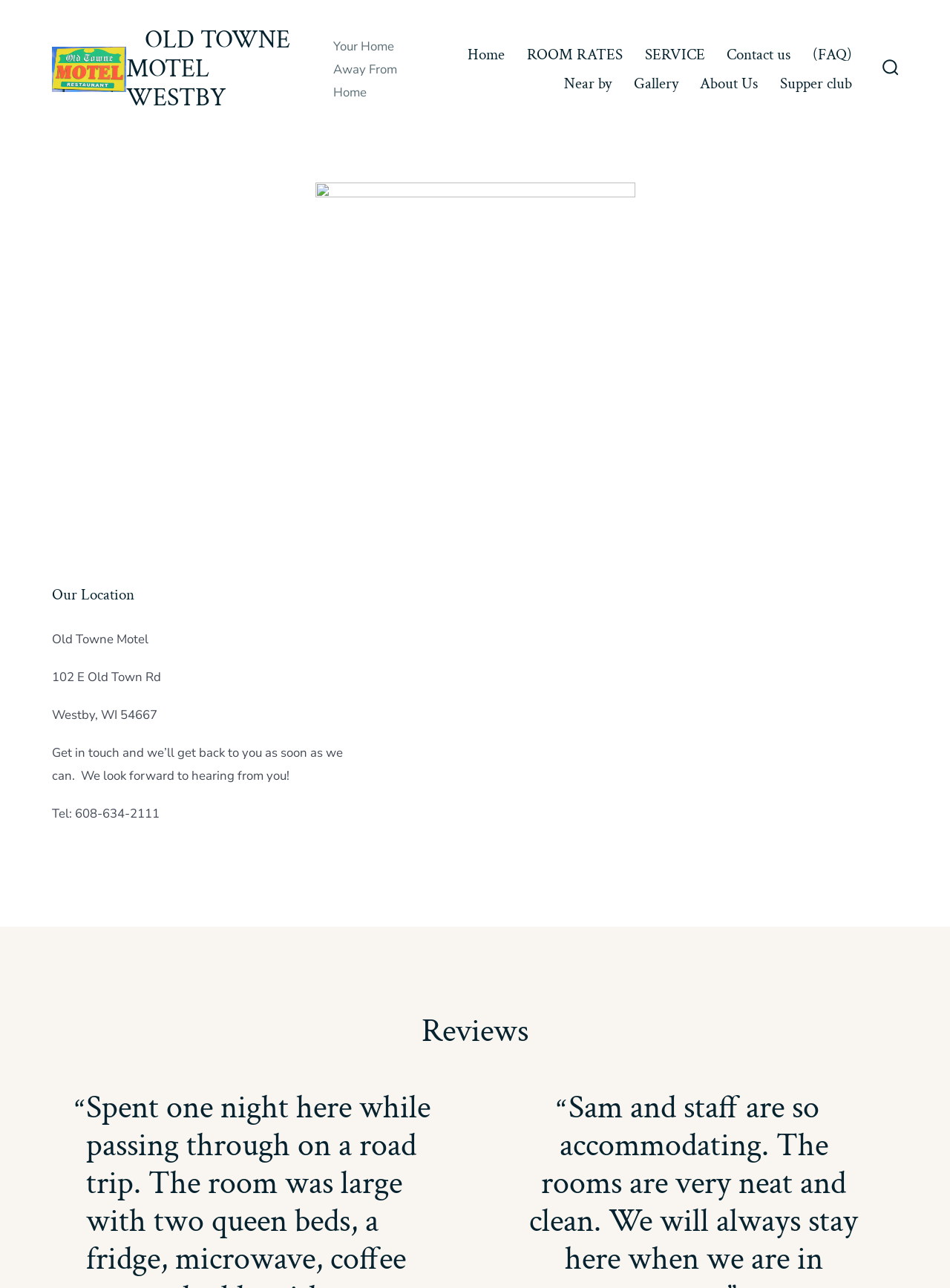What is the address of the motel?
Refer to the image and provide a concise answer in one word or phrase.

102 E Old Town Rd, Westby, WI 54667